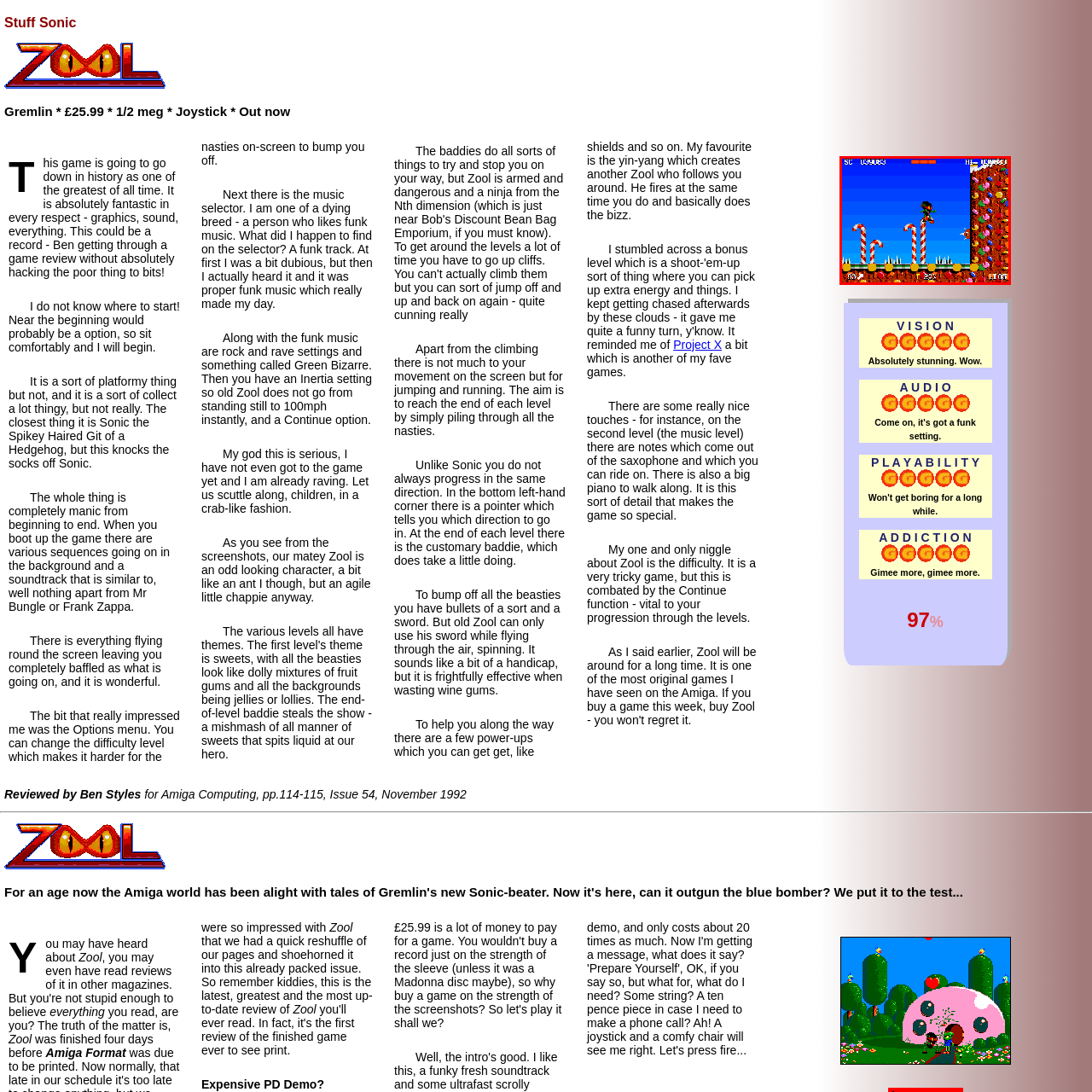Carefully describe the image located within the red boundary.

The image depicts a vibrant scene from the classic platform game "Zool 1." In this action-packed moment, the agile character Zool is poised on one of the festive candy cane poles, showcasing his energetic, anthropomorphic silhouette against a bright blue sky. The background features a whimsical, candy-themed landscape, filled with colorful sweets and playful spikes that create a lively and chaotic environment typical of the game's platforming challenges. This particular level highlights the game's unique style, characterized by its manic pace and creative design elements, embodying the fun and charm that have made "Zool 1" a memorable title in gaming history.